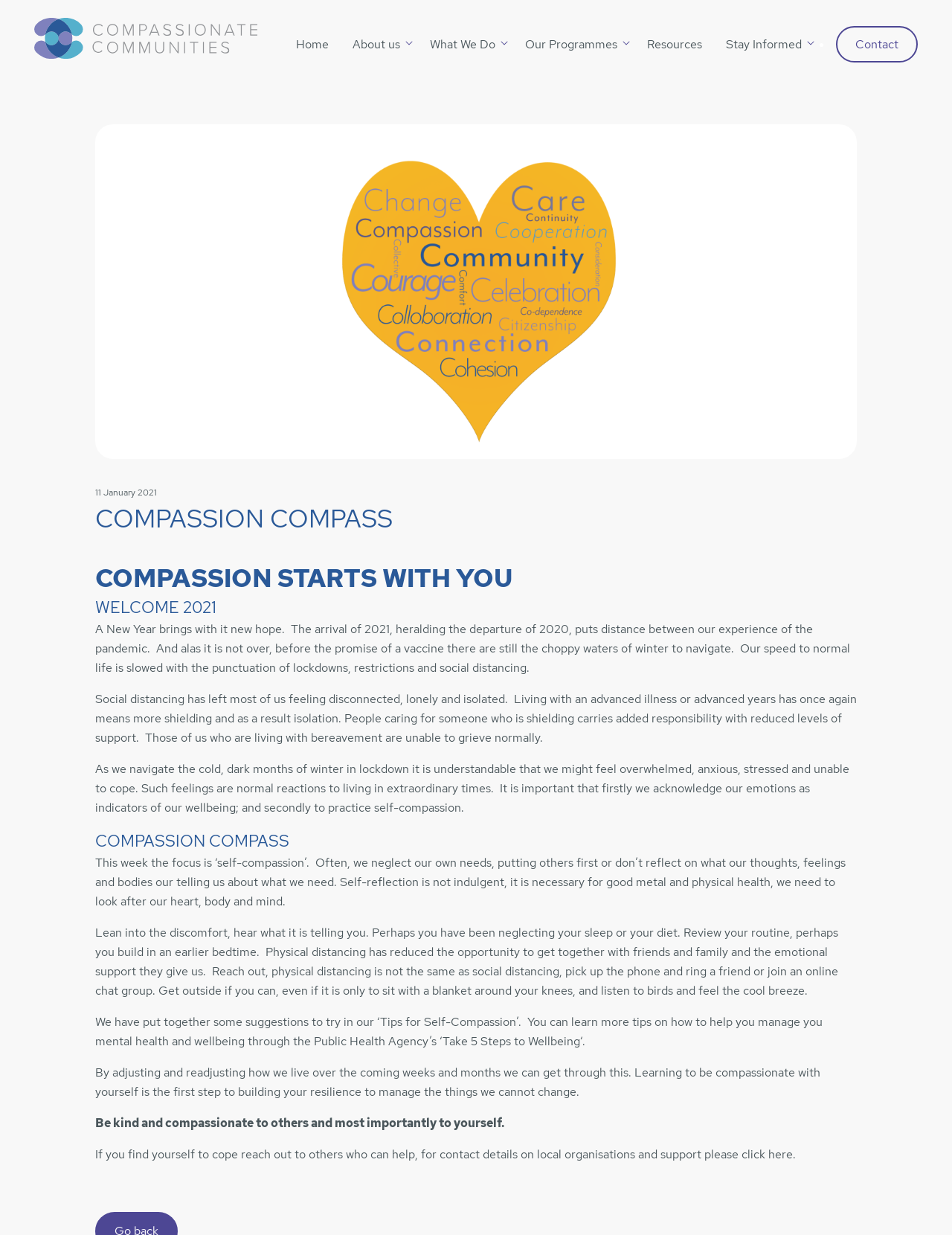Please locate the UI element described by "‘Tips for Self-Compassion’" and provide its bounding box coordinates.

[0.396, 0.821, 0.545, 0.834]